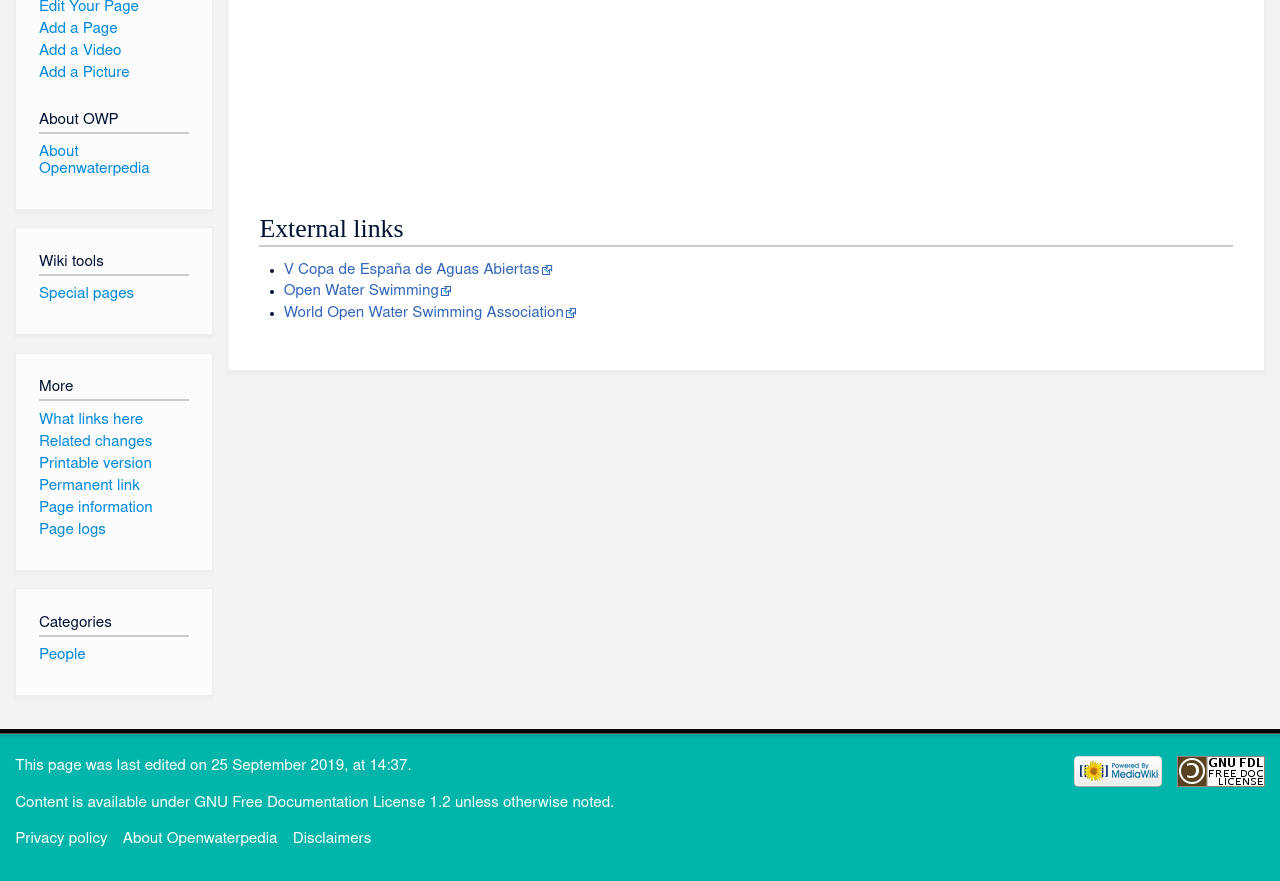Identify the bounding box for the UI element described as: "World Open Water Swimming Association". The coordinates should be four float numbers between 0 and 1, i.e., [left, top, right, bottom].

[0.222, 0.347, 0.451, 0.364]